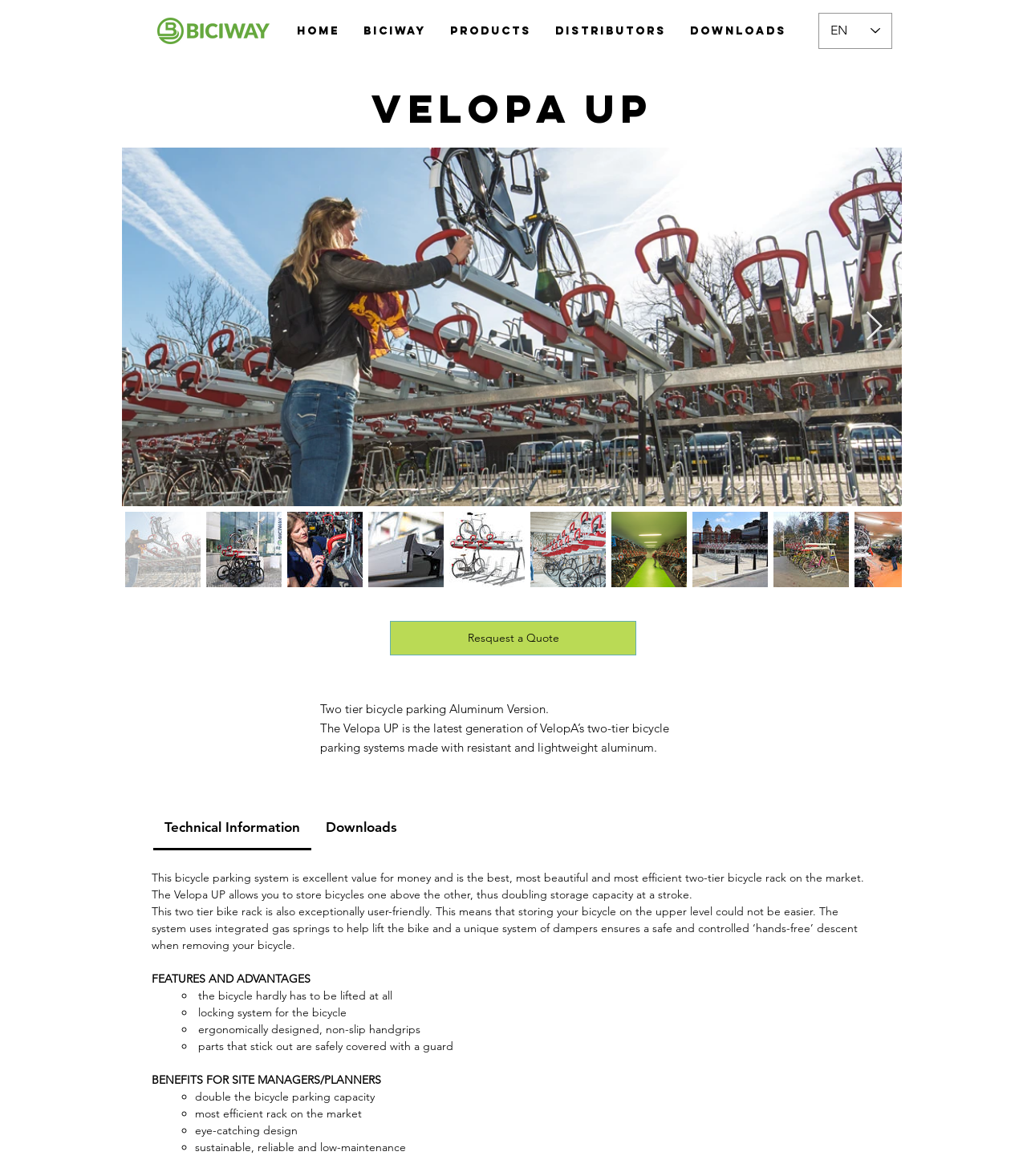Using the format (top-left x, top-left y, bottom-right x, bottom-right y), provide the bounding box coordinates for the described UI element. All values should be floating point numbers between 0 and 1: Contact Us

None